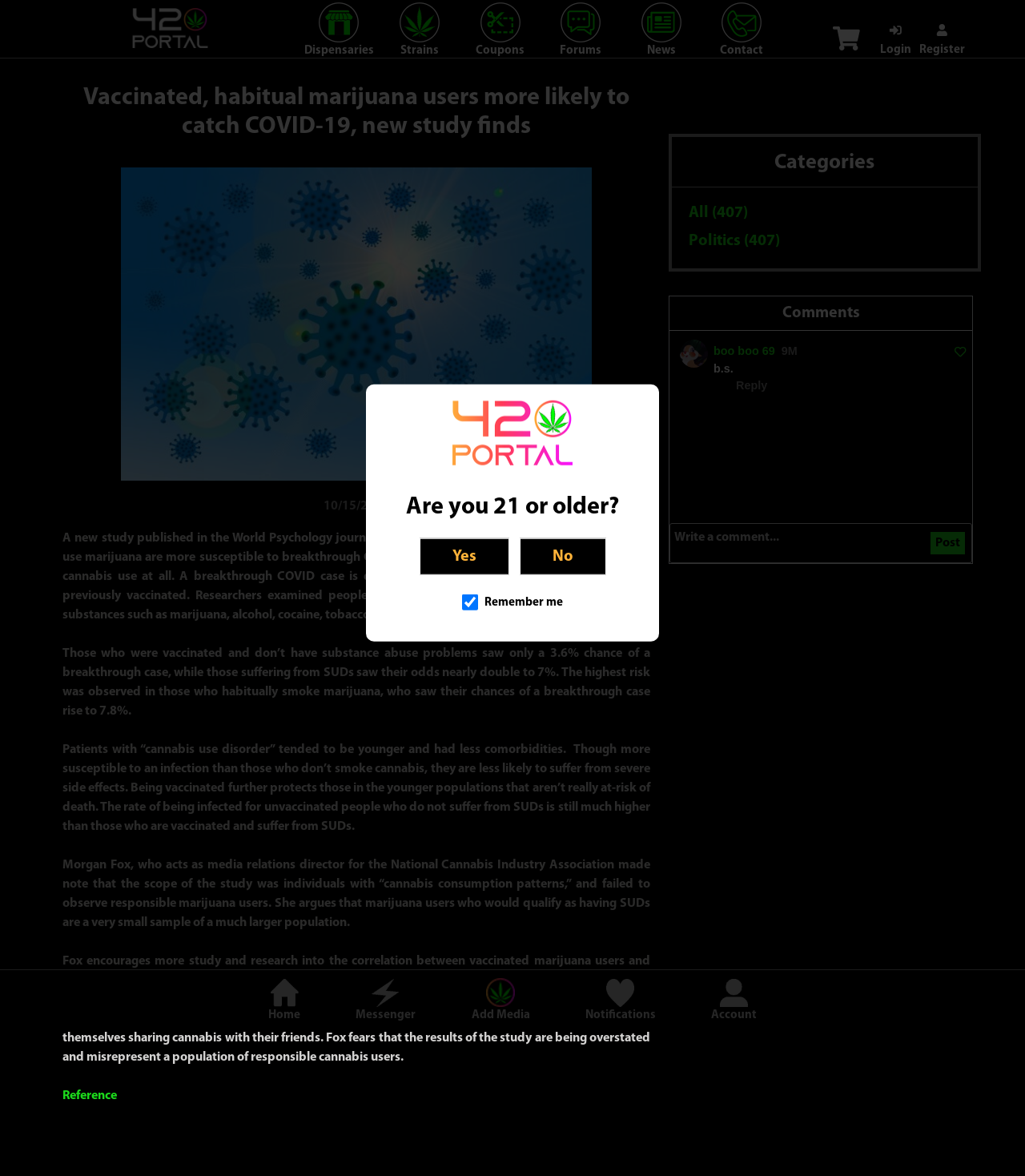Provide the bounding box coordinates of the UI element this sentence describes: "boo boo 699M".

[0.696, 0.292, 0.782, 0.306]